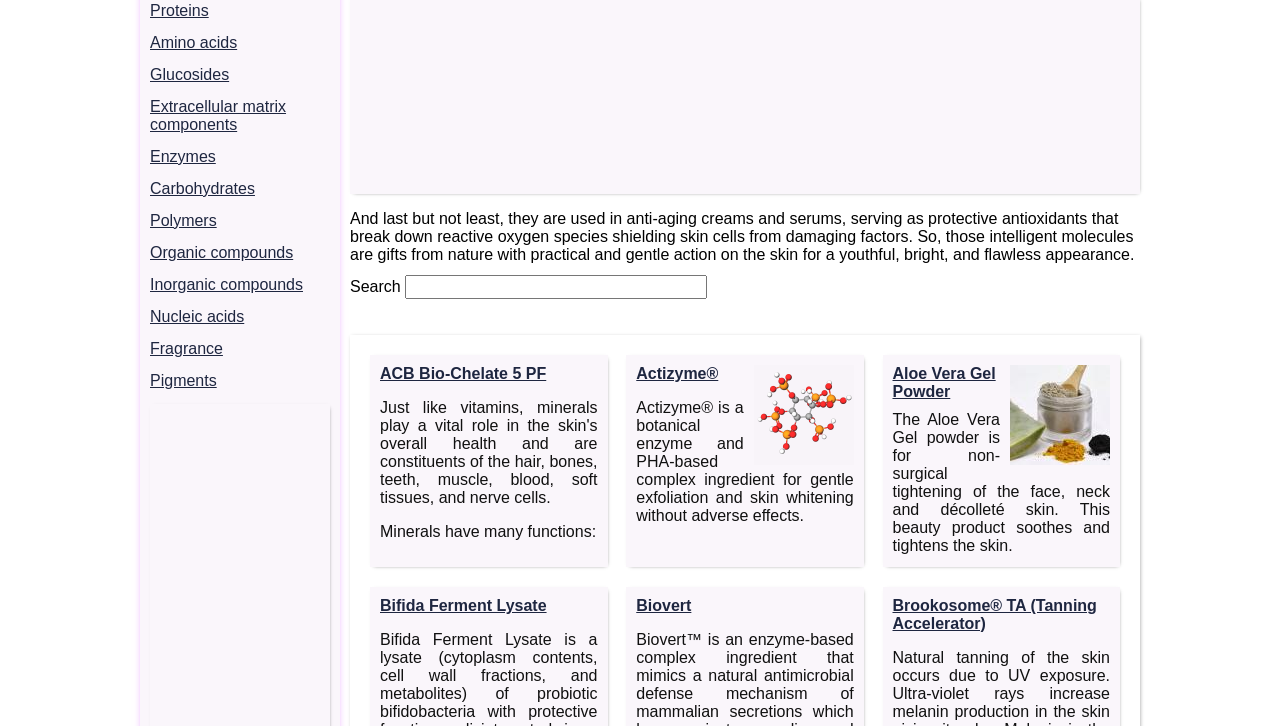Determine the bounding box for the described UI element: "alt="phytic acid" title="Phytic acid"".

[0.589, 0.621, 0.667, 0.644]